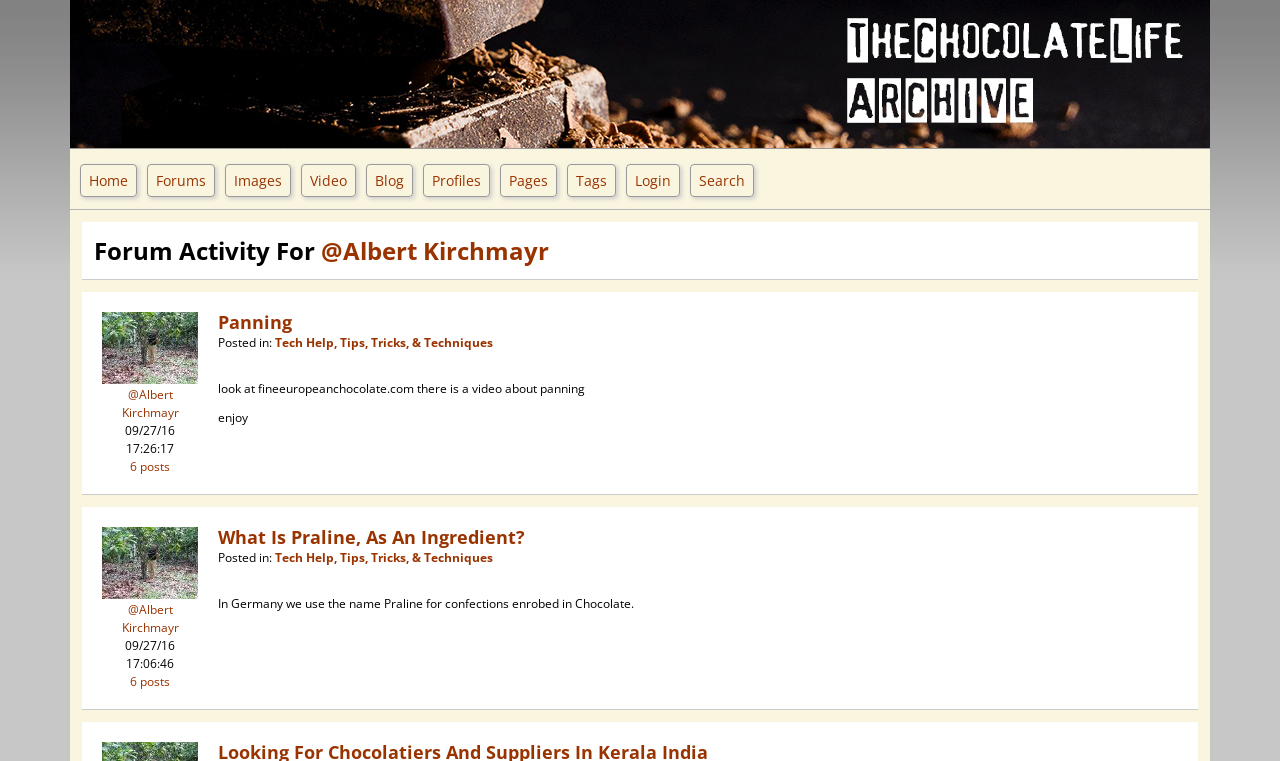Locate the bounding box coordinates for the element described below: "6 posts". The coordinates must be four float values between 0 and 1, formatted as [left, top, right, bottom].

[0.102, 0.602, 0.133, 0.624]